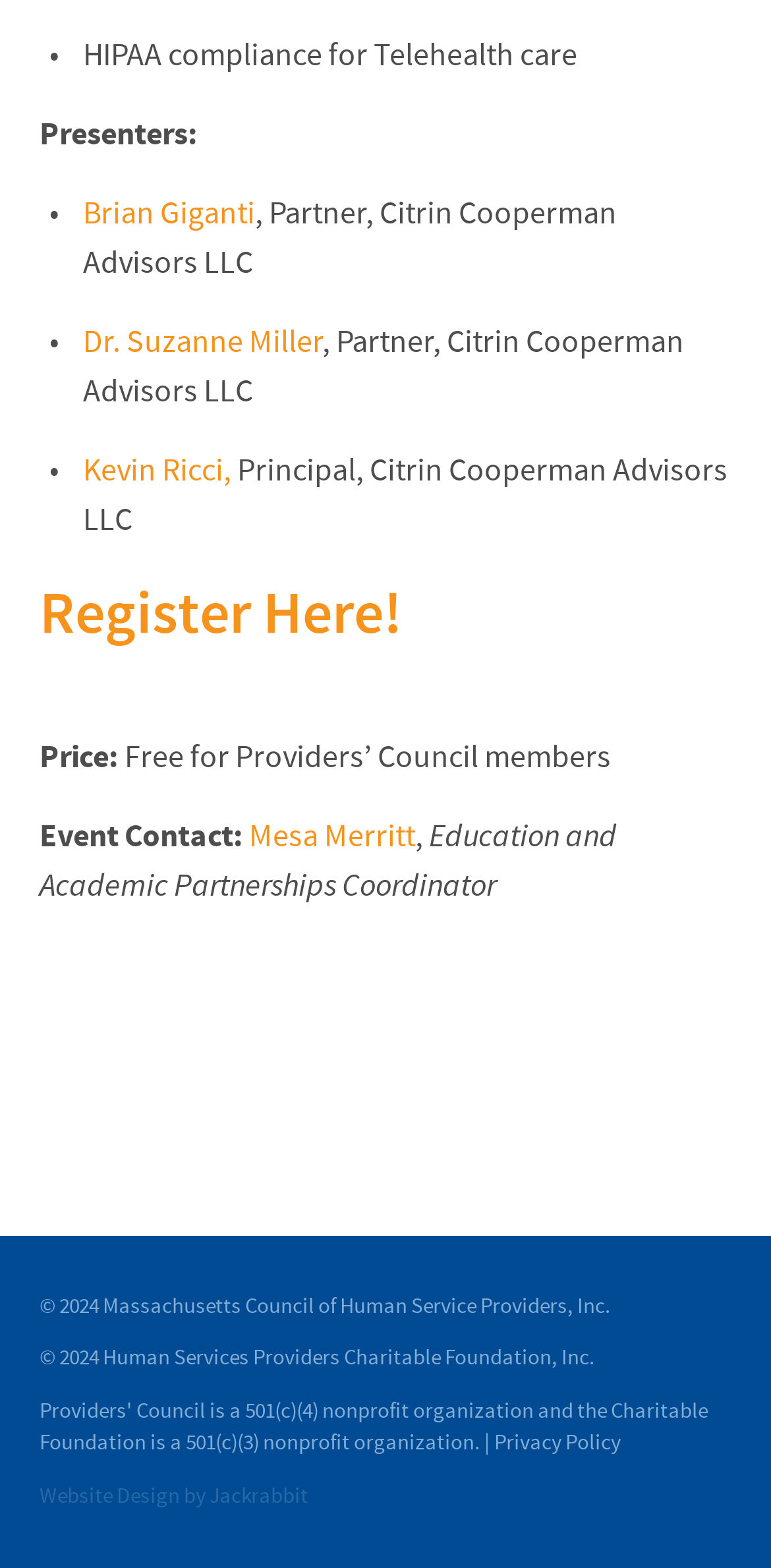Determine the coordinates of the bounding box that should be clicked to complete the instruction: "Learn more about Brian Giganti". The coordinates should be represented by four float numbers between 0 and 1: [left, top, right, bottom].

[0.108, 0.123, 0.331, 0.149]